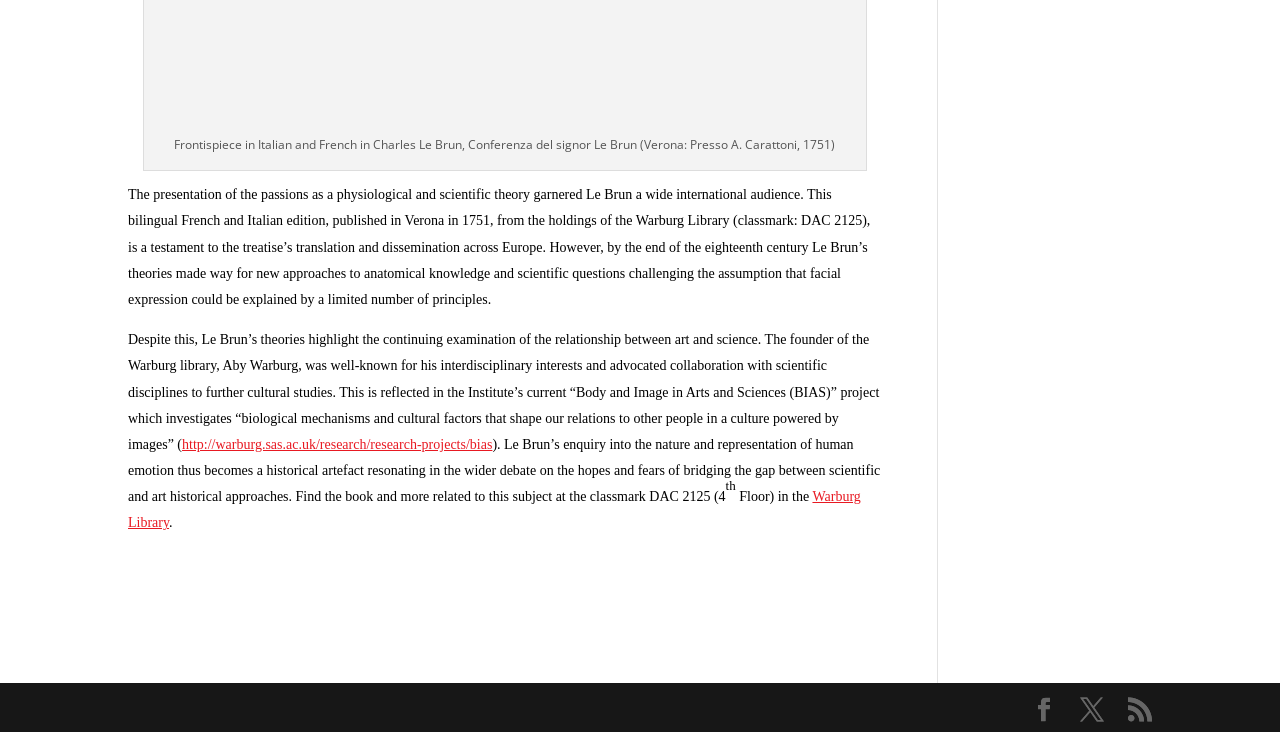Analyze the image and deliver a detailed answer to the question: What is the name of the project that investigates biological mechanisms and cultural factors?

The link provided in the text points to the 'Body and Image in Arts and Sciences (BIAS)' project, which investigates 'biological mechanisms and cultural factors that shape our relations to other people in a culture powered by images'.